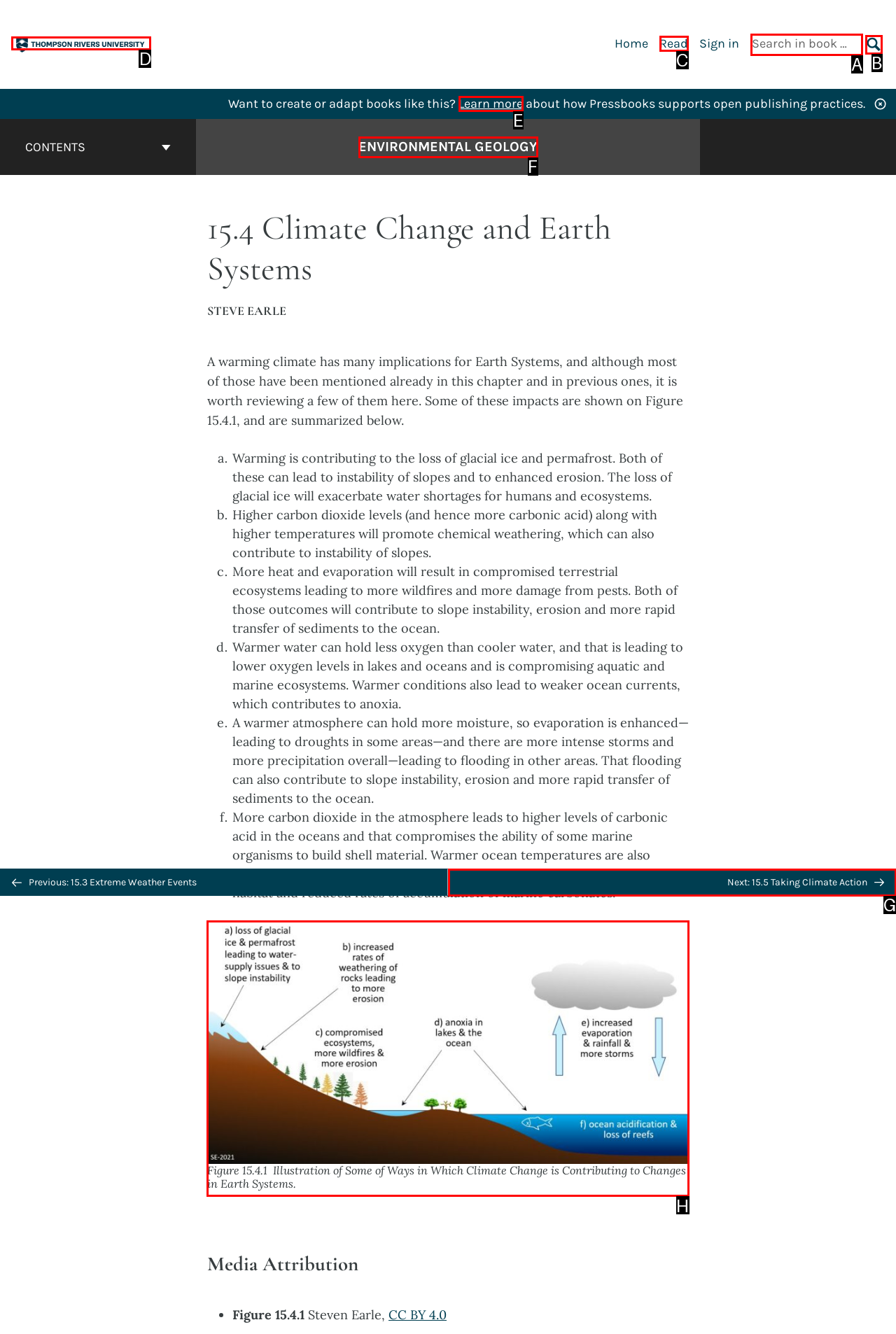Identify which HTML element should be clicked to fulfill this instruction: View Figure 15.4.1 Reply with the correct option's letter.

H